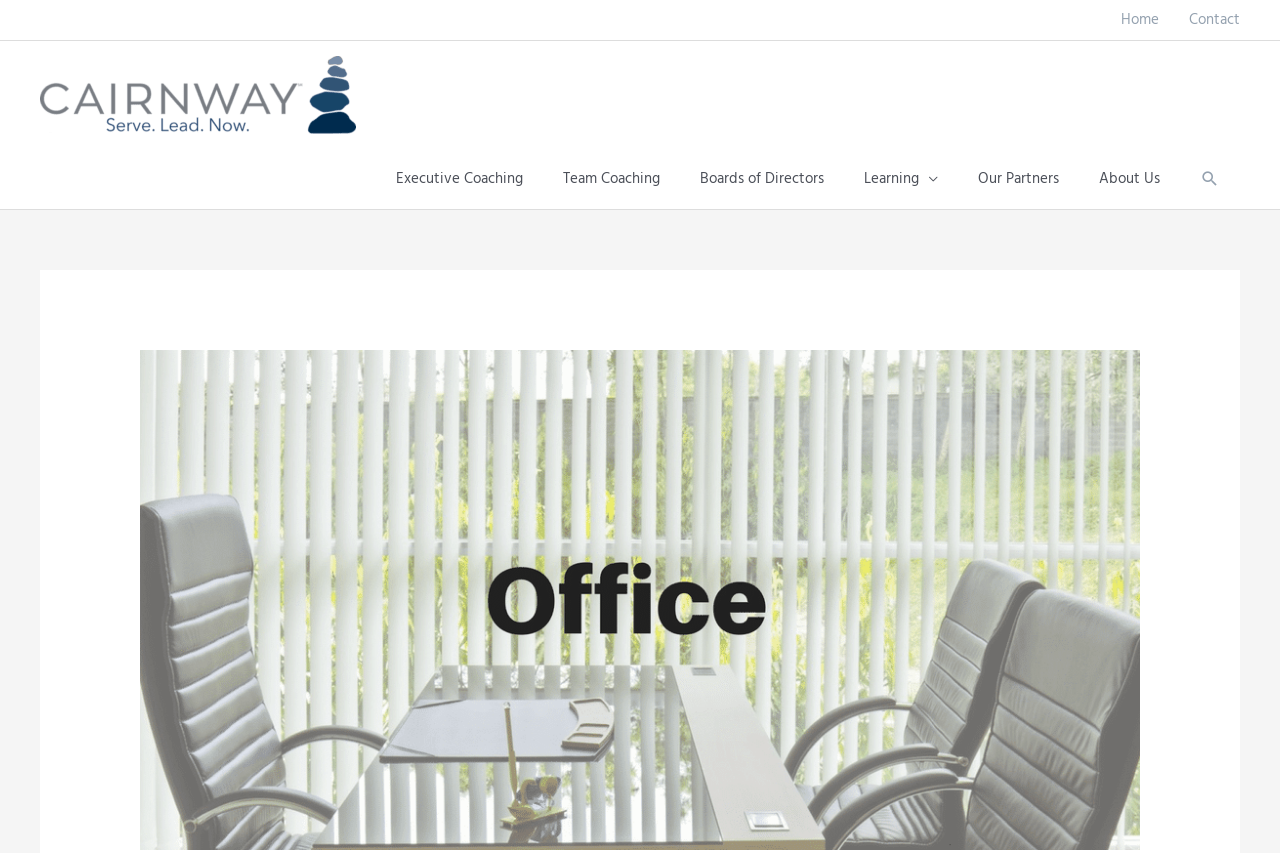What is the purpose of the 'Search icon link'?
Using the image, respond with a single word or phrase.

To search